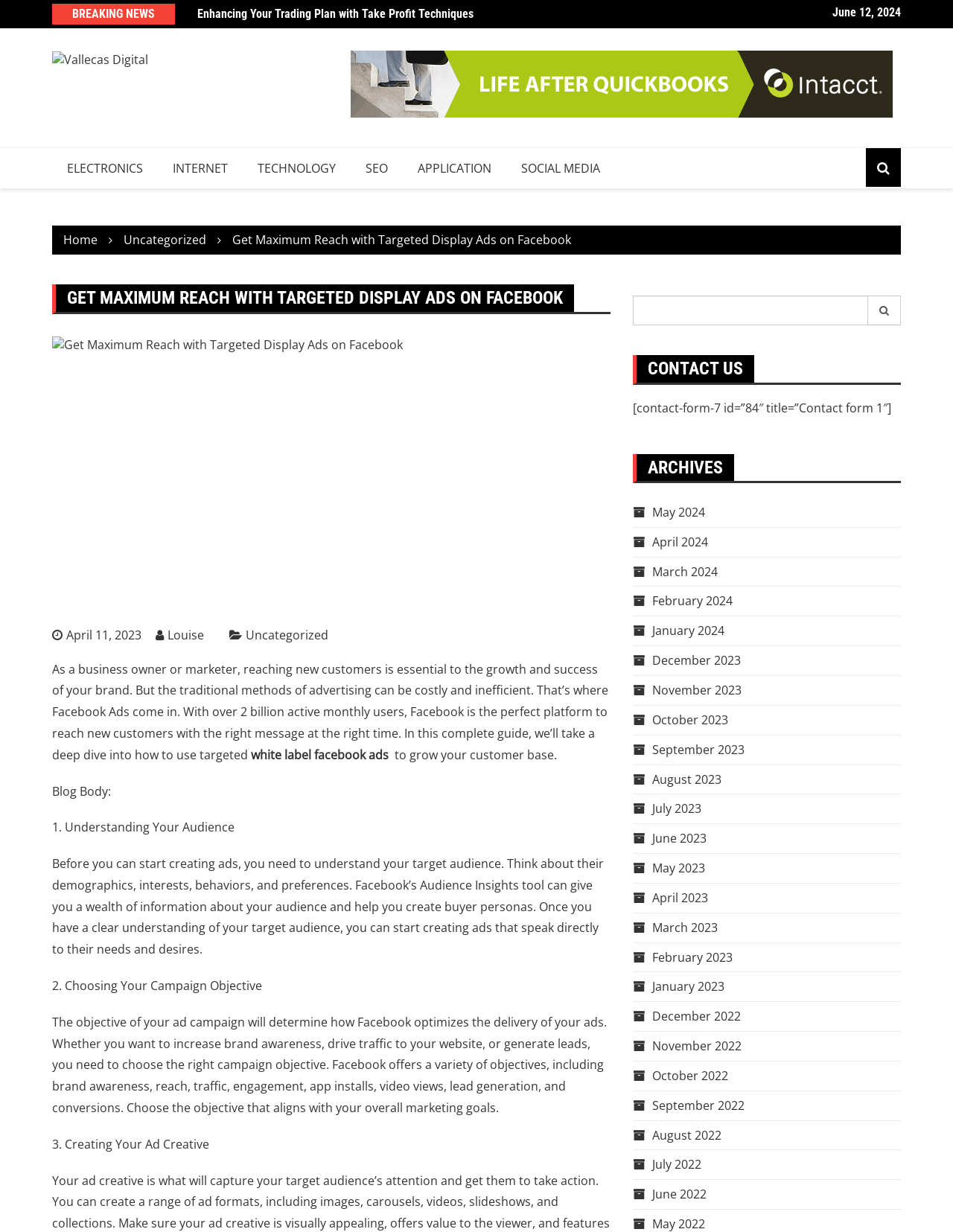Please identify the bounding box coordinates of the region to click in order to complete the given instruction: "Contact us". The coordinates should be four float numbers between 0 and 1, i.e., [left, top, right, bottom].

[0.668, 0.288, 0.791, 0.31]